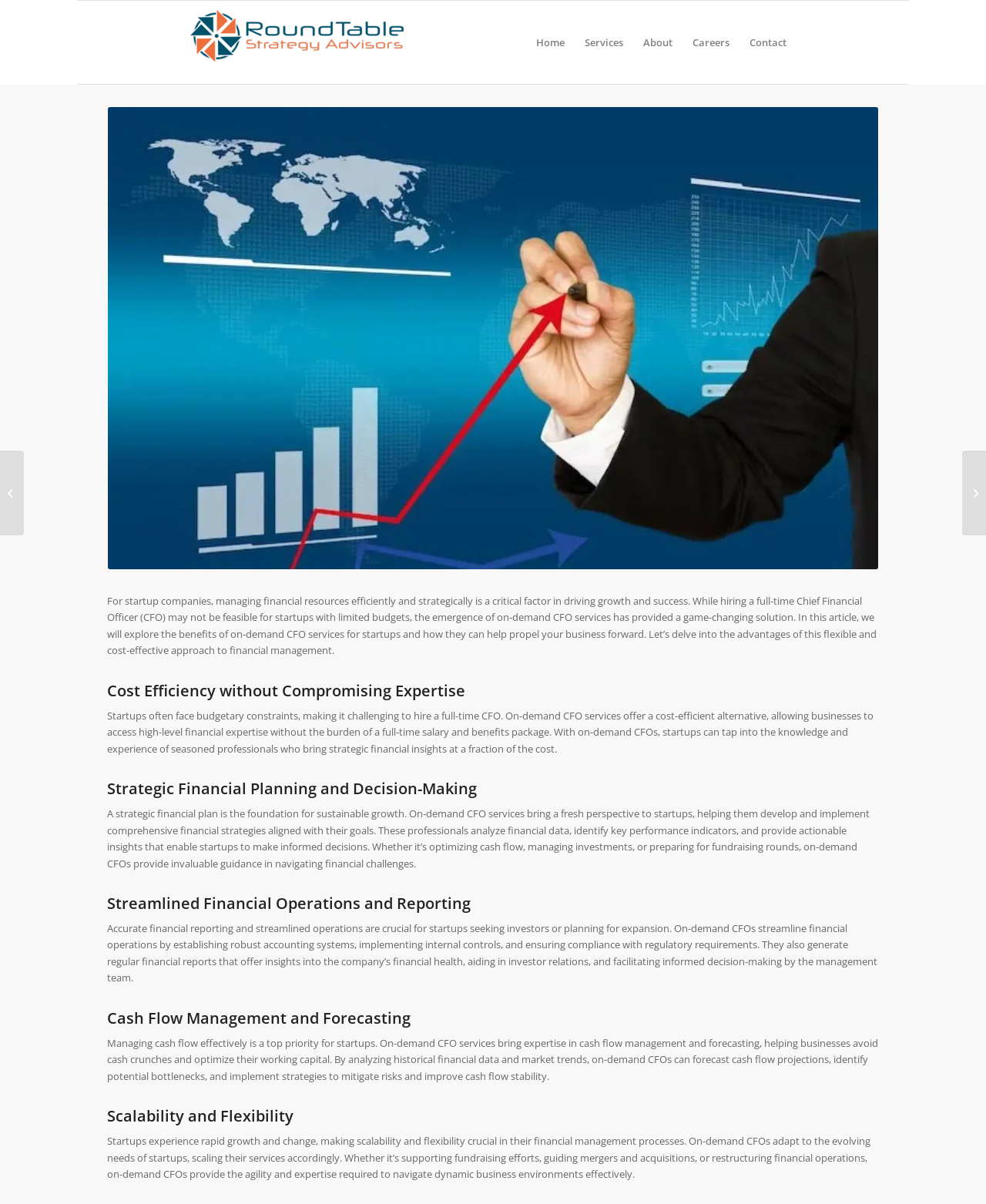Could you determine the bounding box coordinates of the clickable element to complete the instruction: "Read the article about 'NetSuite vs. Other ERP Solutions'"? Provide the coordinates as four float numbers between 0 and 1, i.e., [left, top, right, bottom].

[0.0, 0.374, 0.024, 0.445]